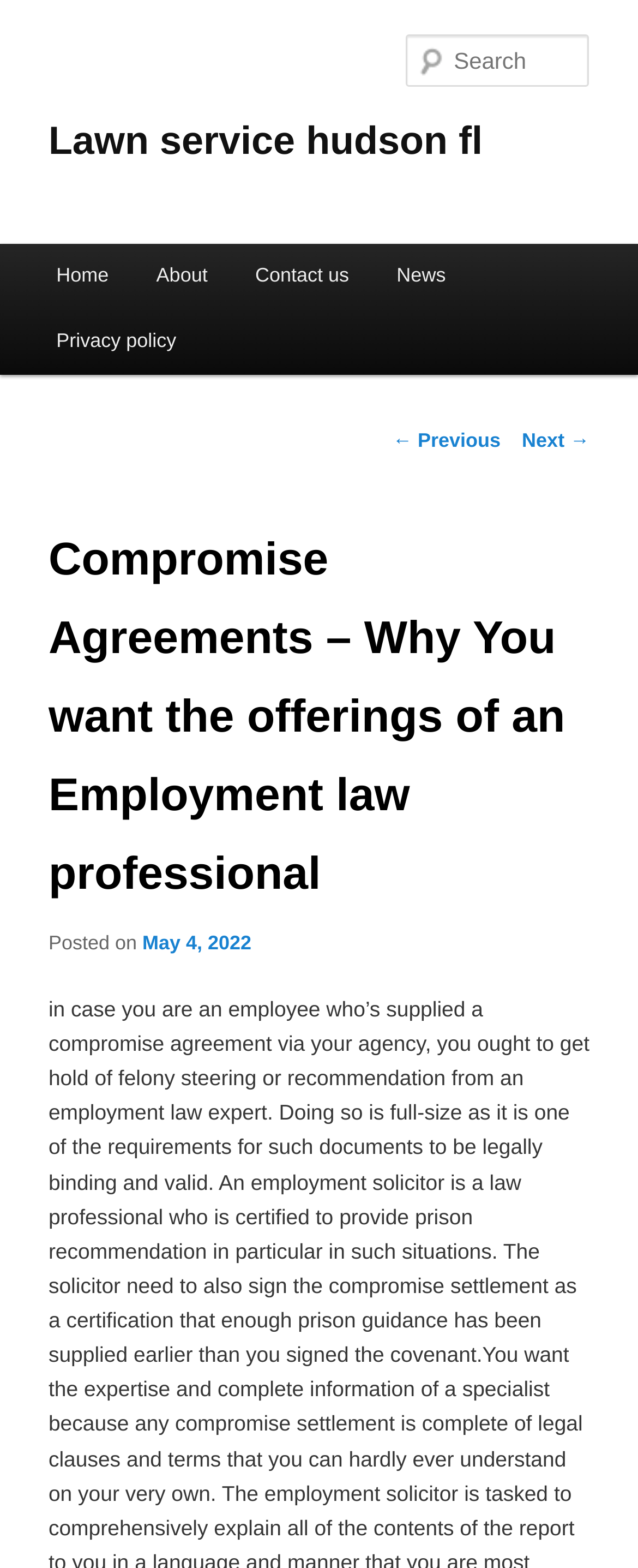Using the provided element description, identify the bounding box coordinates as (top-left x, top-left y, bottom-right x, bottom-right y). Ensure all values are between 0 and 1. Description: ← Previous

[0.615, 0.273, 0.785, 0.288]